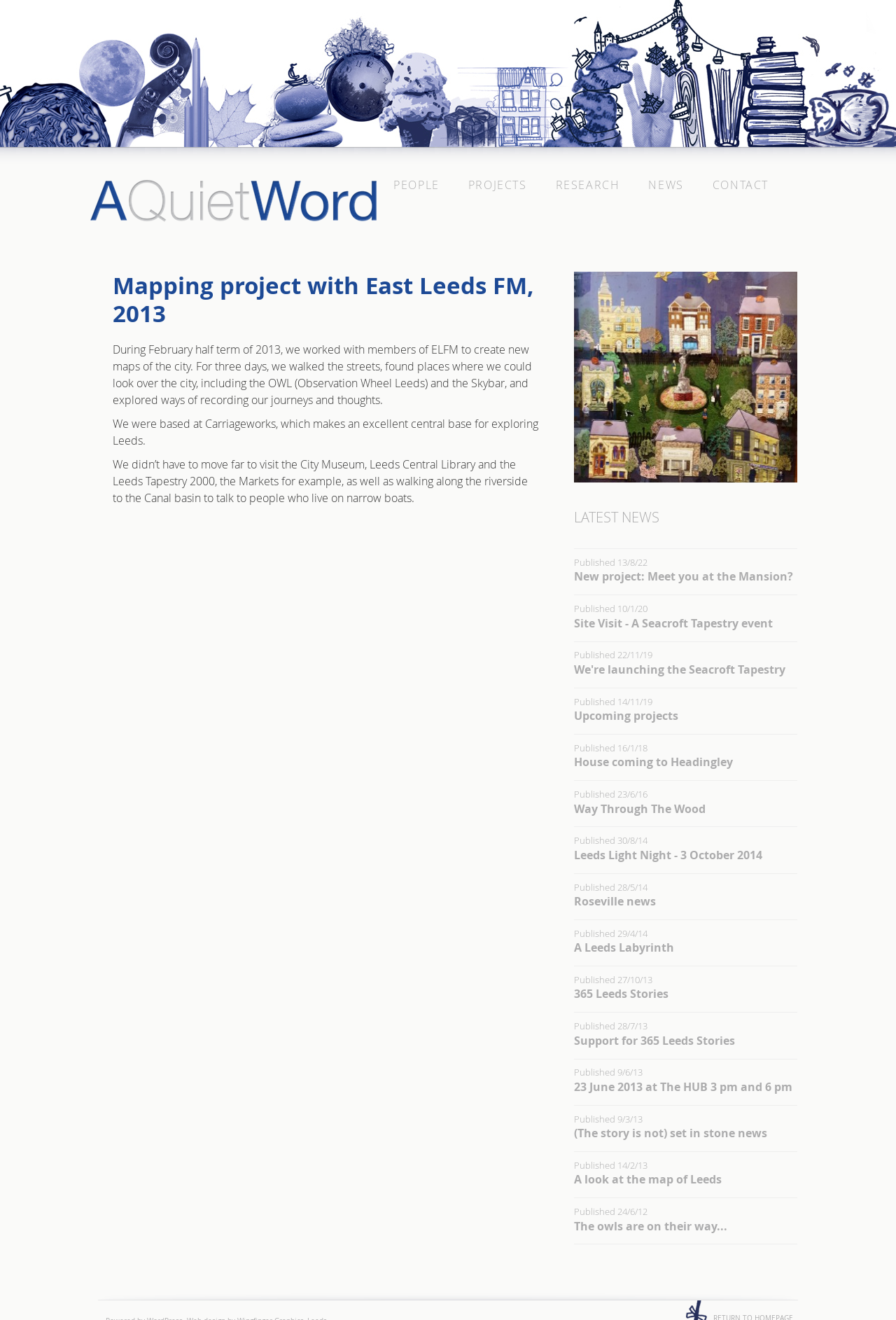Provide a one-word or short-phrase response to the question:
What is the title of the latest news article?

New project: Meet you at the Mansion?